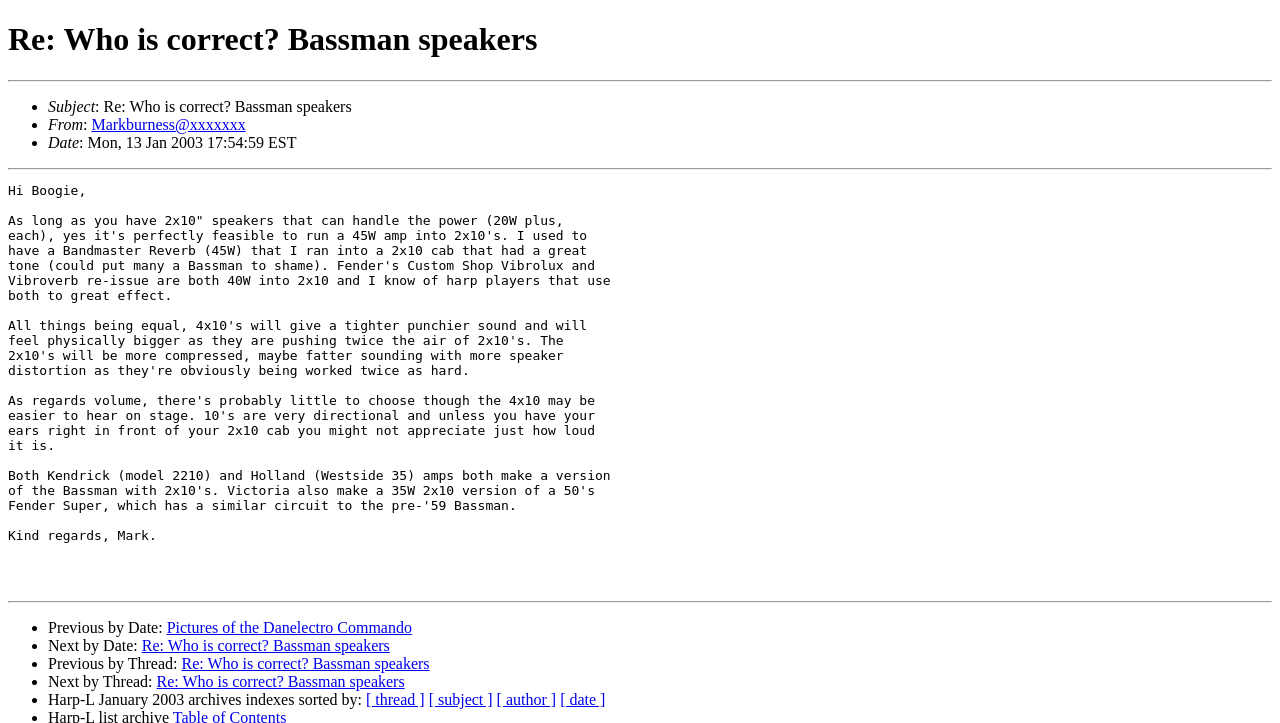Determine the coordinates of the bounding box that should be clicked to complete the instruction: "Click on the link to view the message from Markburness". The coordinates should be represented by four float numbers between 0 and 1: [left, top, right, bottom].

[0.071, 0.16, 0.192, 0.184]